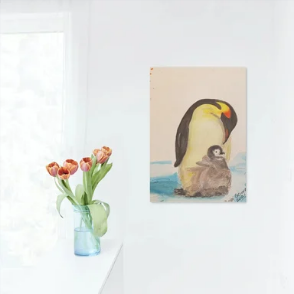Explain the details of the image you are viewing.

The image features a charming watercolor painting depicting an Emperor penguin and its chick, delicately nestled on a rocky surface. The penguin, characterized by its distinctive yellow and orange markings, stands protectively over the fluffy, gray chick, capturing a moment of warmth and tenderness in a cold, icy habitat. This artwork is displayed on a light-colored wall, contributing to a serene and cozy atmosphere. In the foreground, a clear glass vase holds a bouquet of vibrant, orange tulips, adding a touch of color and life to the scene, harmonizing beautifully with the gentle tones of the painting. The overall composition creates a cozy, inviting space that celebrates both art and nature.